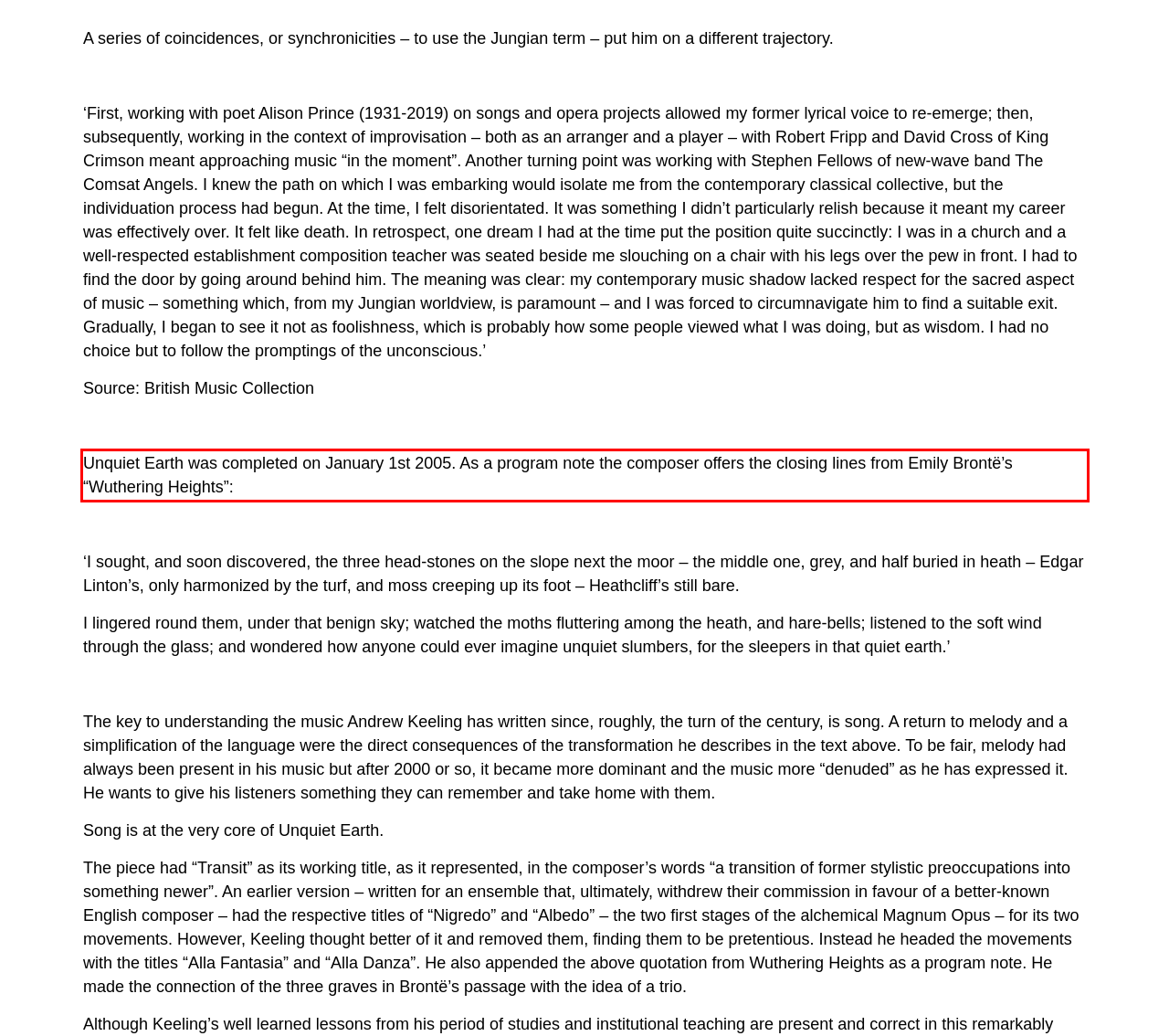Using the webpage screenshot, recognize and capture the text within the red bounding box.

Unquiet Earth was completed on January 1st 2005. As a program note the composer offers the closing lines from Emily Brontë’s “Wuthering Heights”: